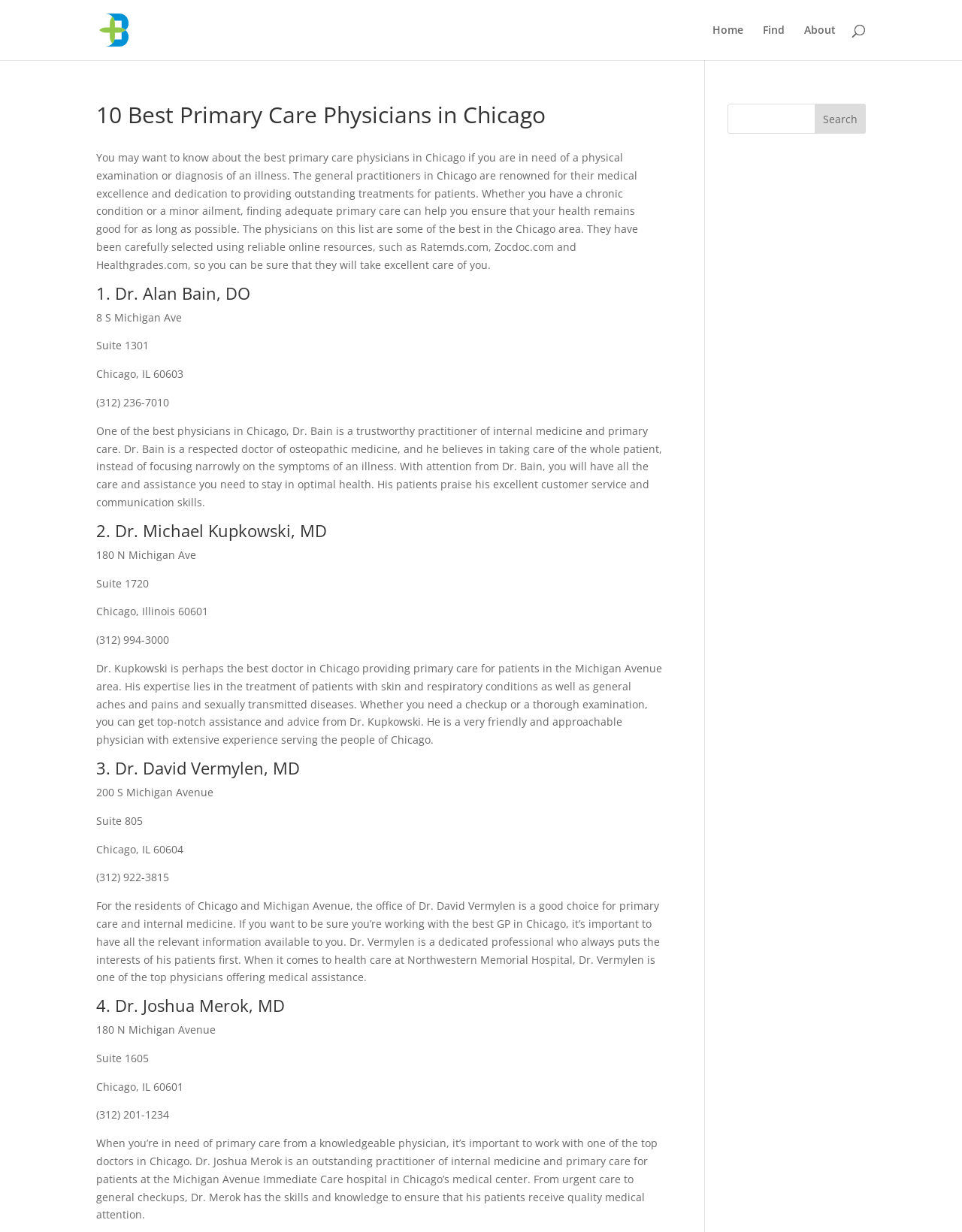Find the bounding box coordinates for the element that must be clicked to complete the instruction: "Find primary care physicians". The coordinates should be four float numbers between 0 and 1, indicated as [left, top, right, bottom].

[0.793, 0.02, 0.816, 0.049]